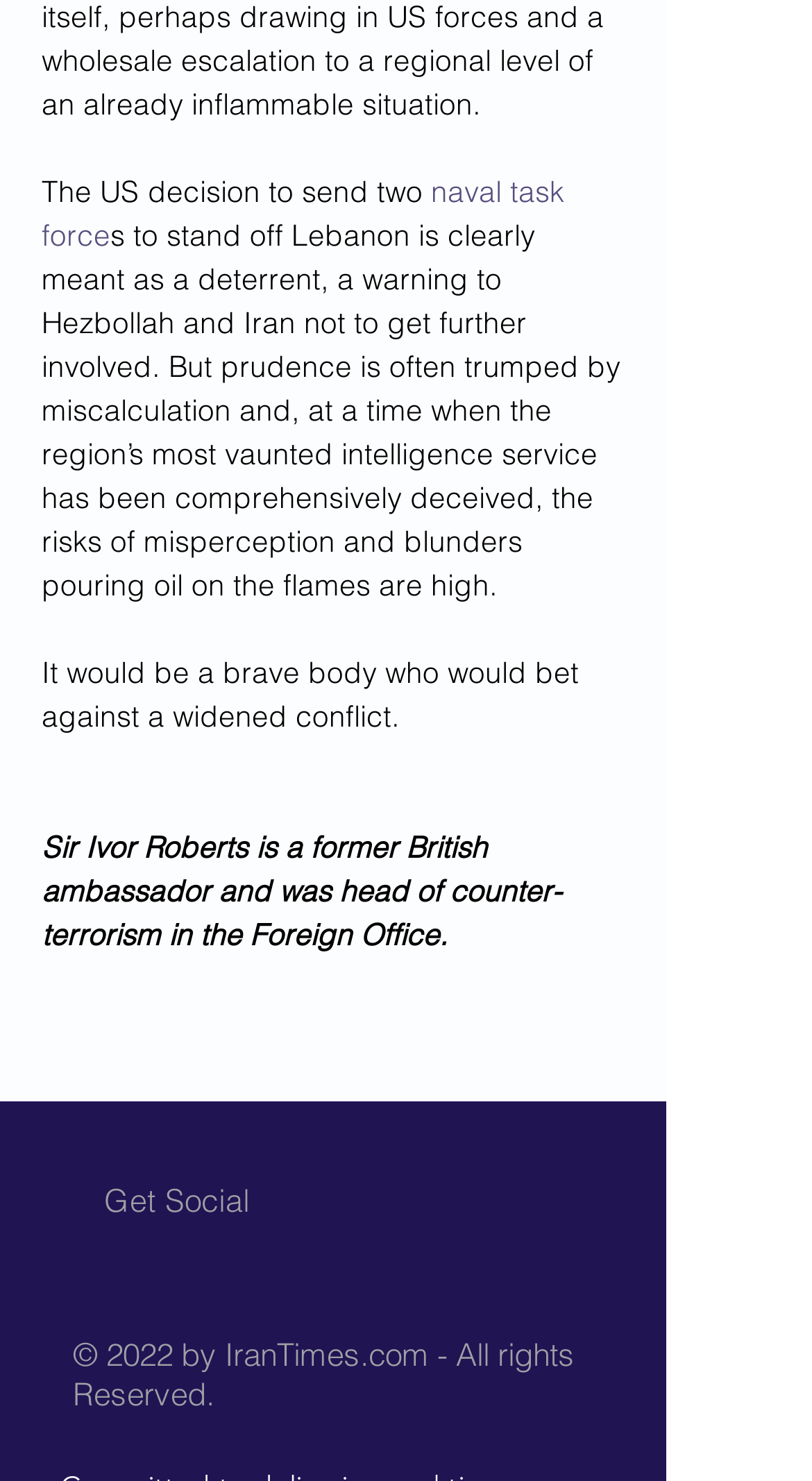Analyze the image and give a detailed response to the question:
Who is the author of the article?

The article mentions 'Sir Ivor Roberts' as a former British ambassador and head of counter-terrorism in the Foreign Office, suggesting that he is the author of the article.